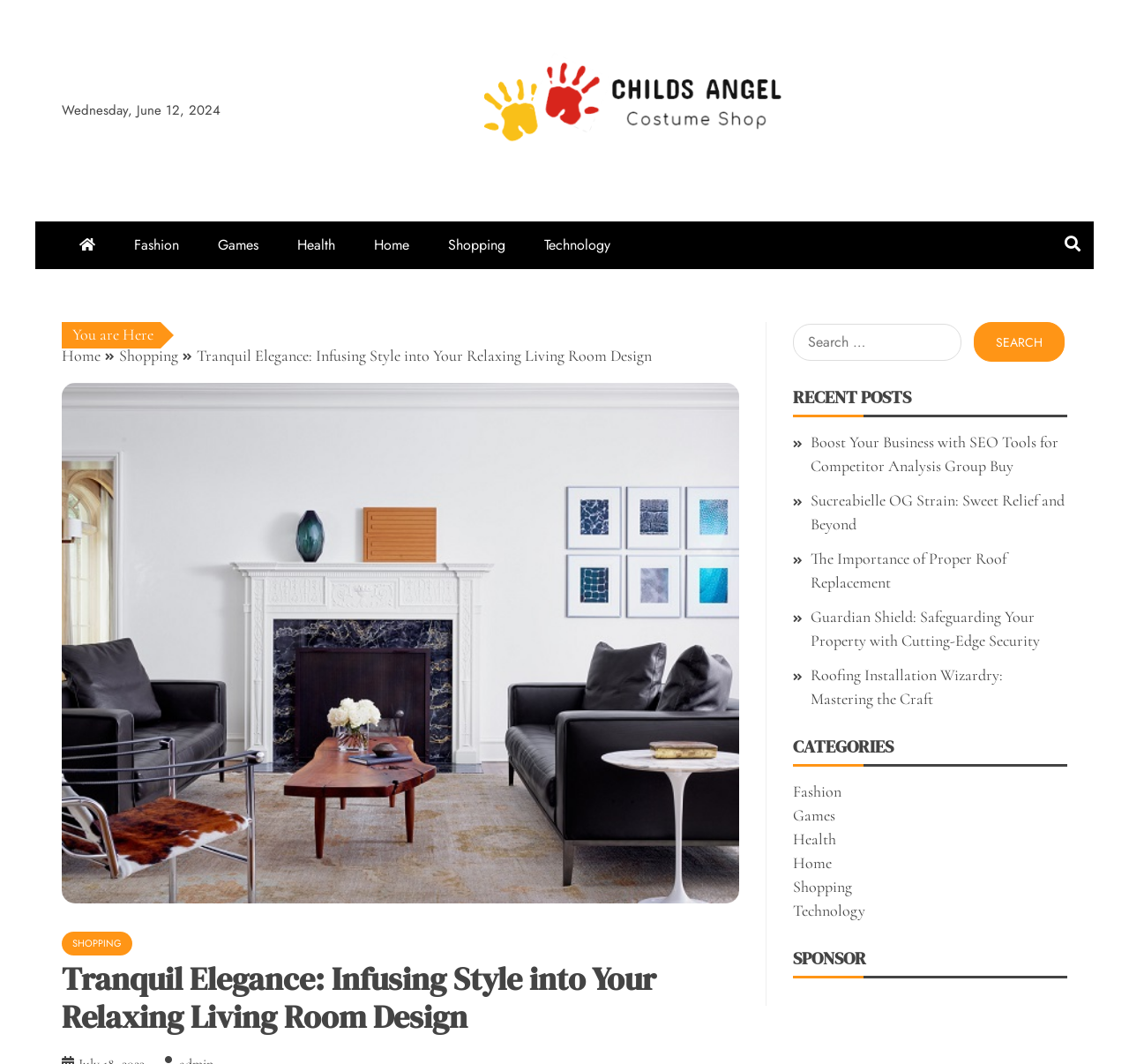Locate the bounding box coordinates of the element that needs to be clicked to carry out the instruction: "Explore Fashion category". The coordinates should be given as four float numbers ranging from 0 to 1, i.e., [left, top, right, bottom].

[0.702, 0.735, 0.745, 0.753]